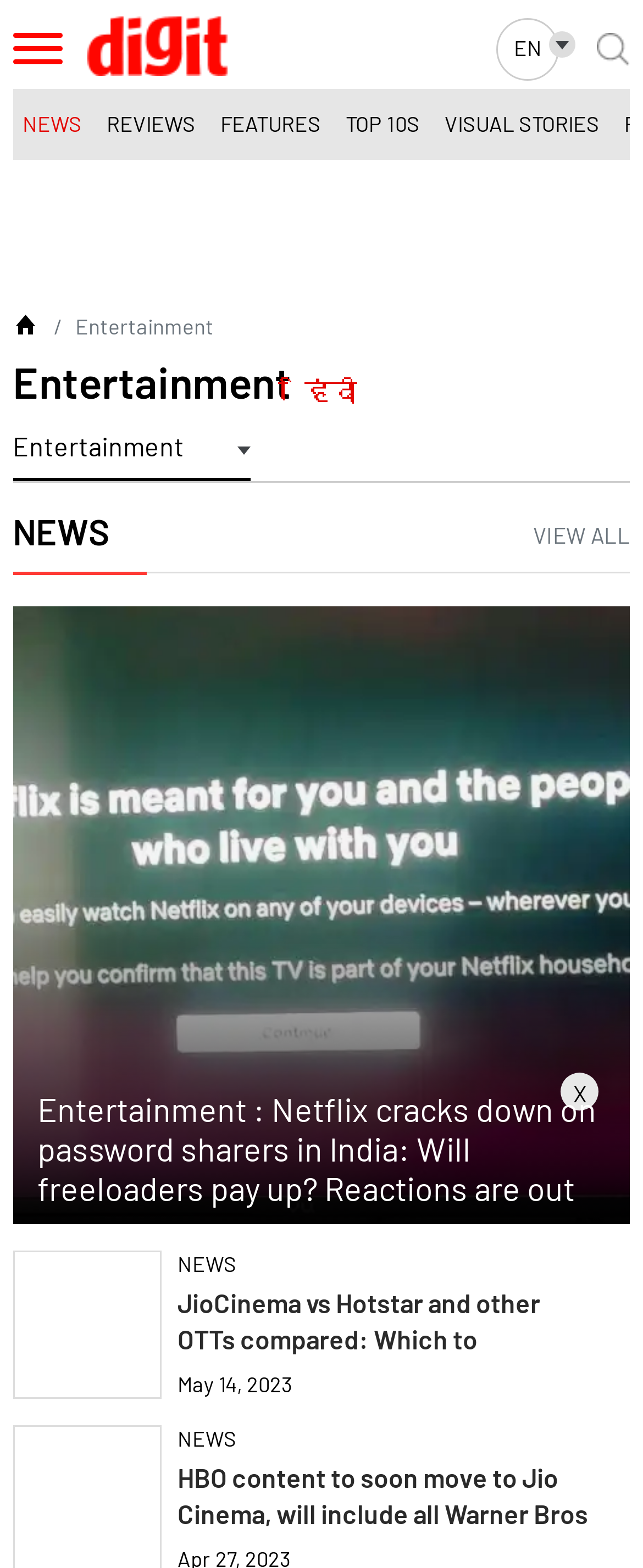Locate the UI element described as follows: "alt="Digit Home Page"". Return the bounding box coordinates as four float numbers between 0 and 1 in the order [left, top, right, bottom].

[0.02, 0.2, 0.058, 0.216]